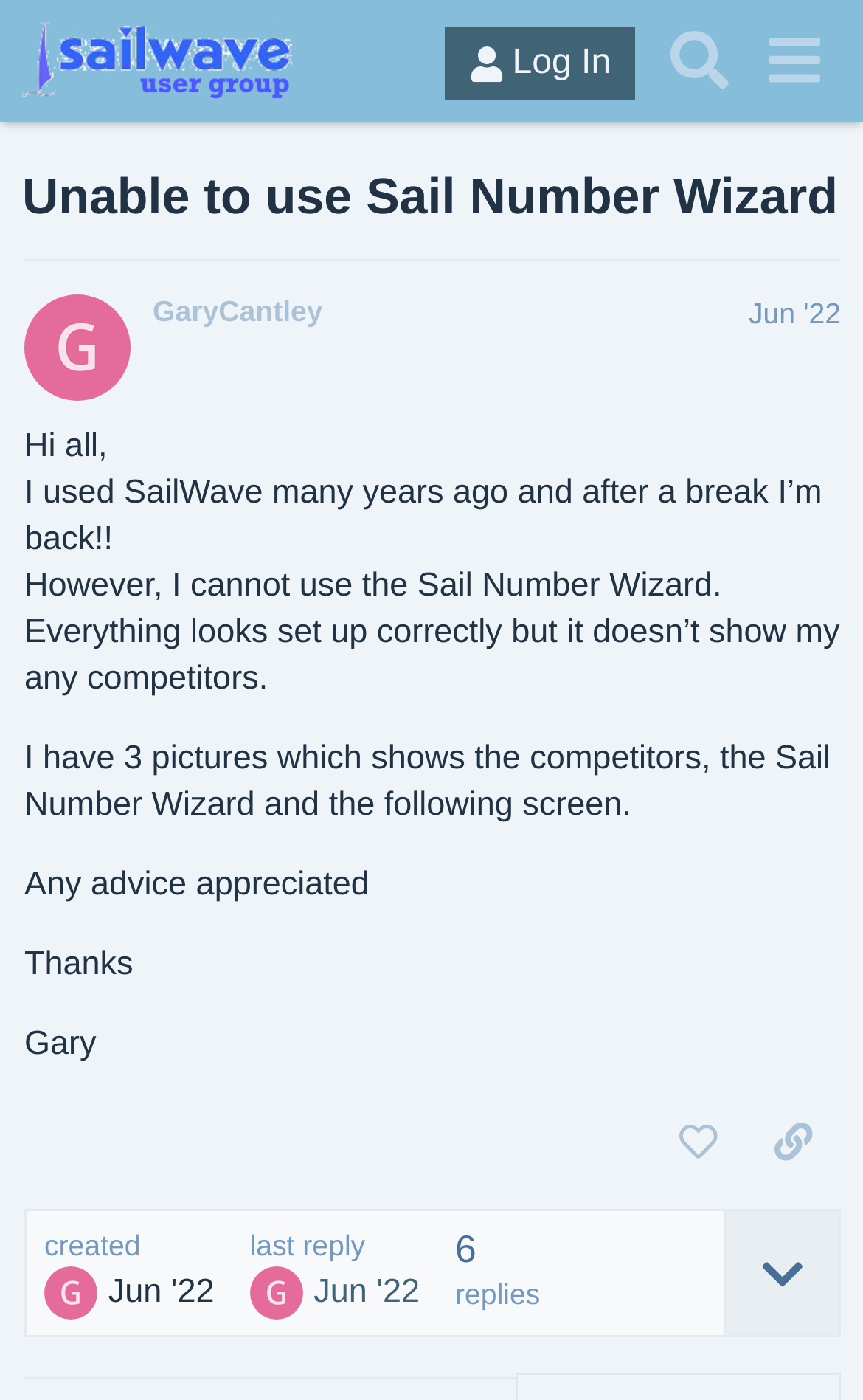Locate the headline of the webpage and generate its content.

Unable to use Sail Number Wizard